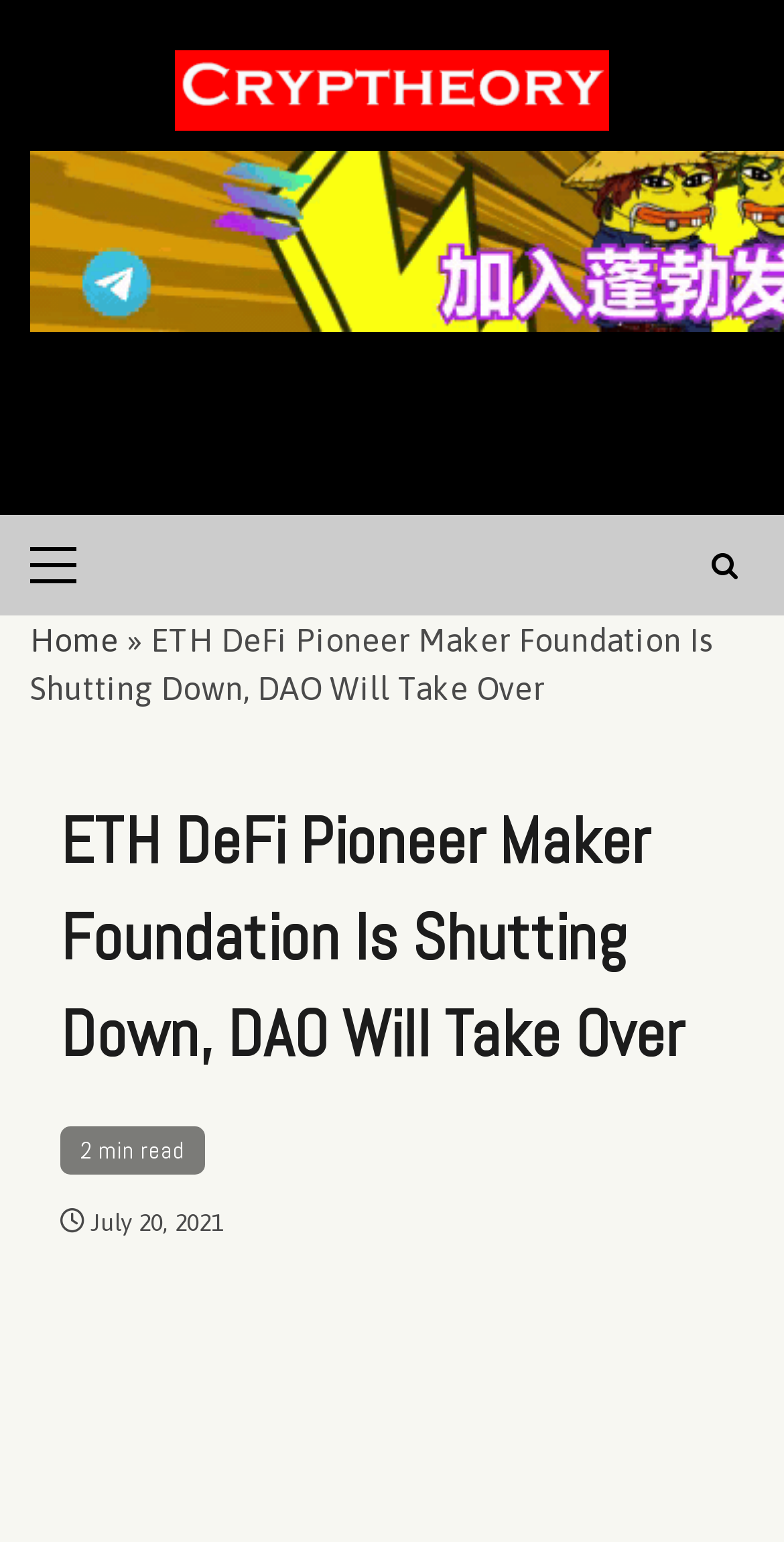Find the bounding box coordinates of the element to click in order to complete the given instruction: "open primary menu."

[0.038, 0.334, 0.141, 0.399]